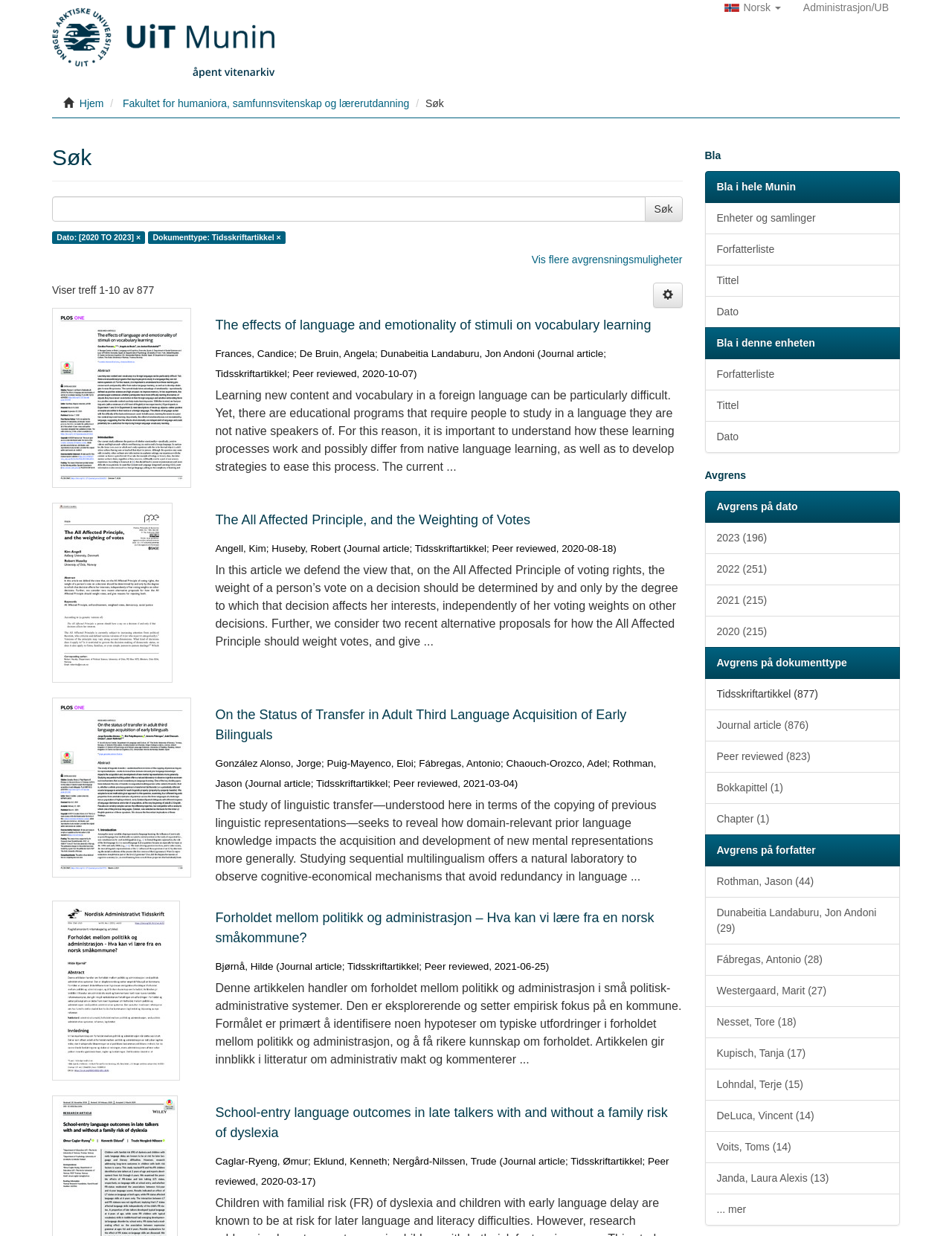Given the description "Bla i denne enheten", provide the bounding box coordinates of the corresponding UI element.

[0.74, 0.265, 0.945, 0.291]